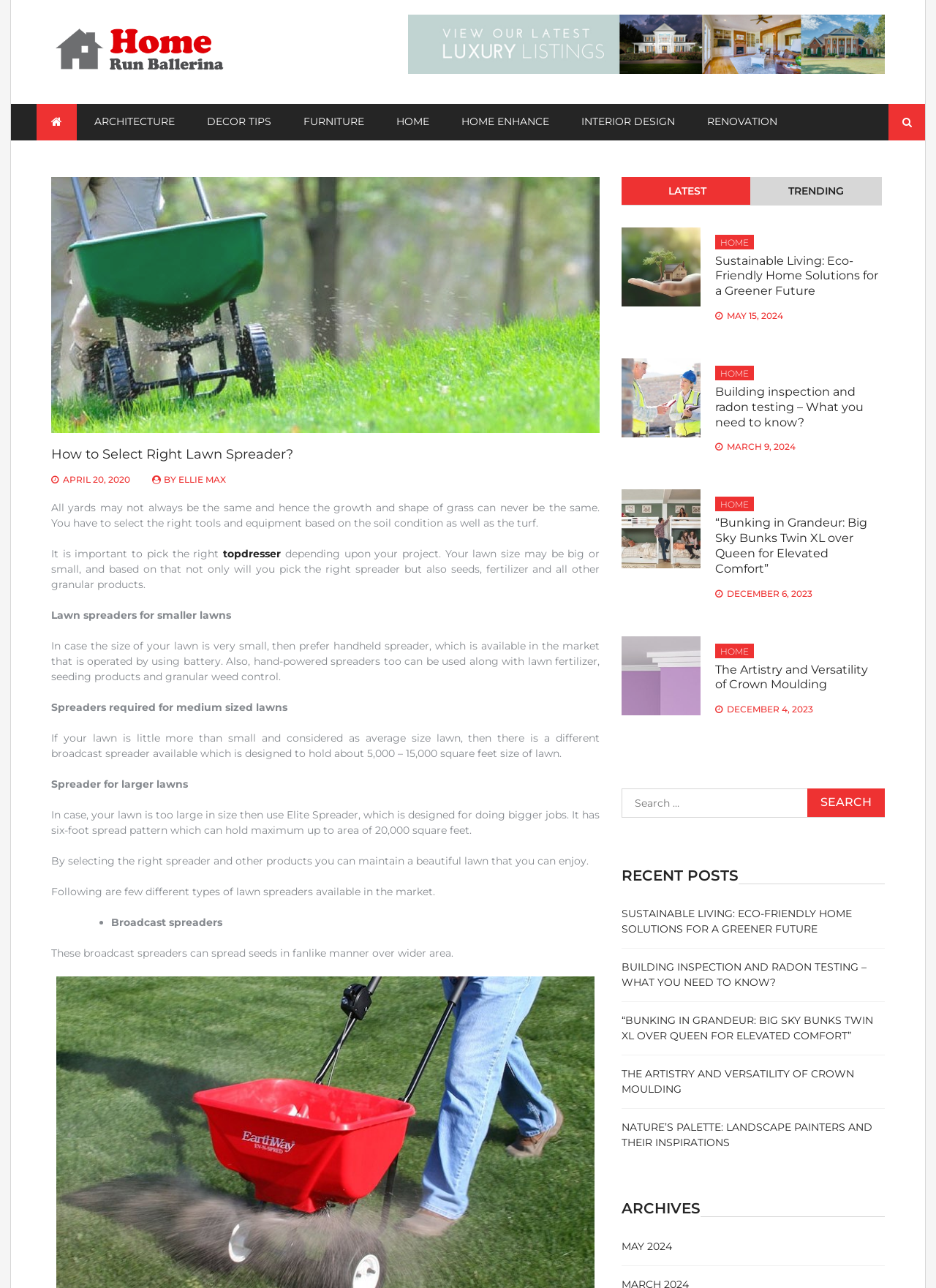How many square feet can an Elite Spreader hold?
Using the image, elaborate on the answer with as much detail as possible.

According to the article, an Elite Spreader is designed for larger lawns and can hold up to 20,000 square feet, making it suitable for bigger jobs.